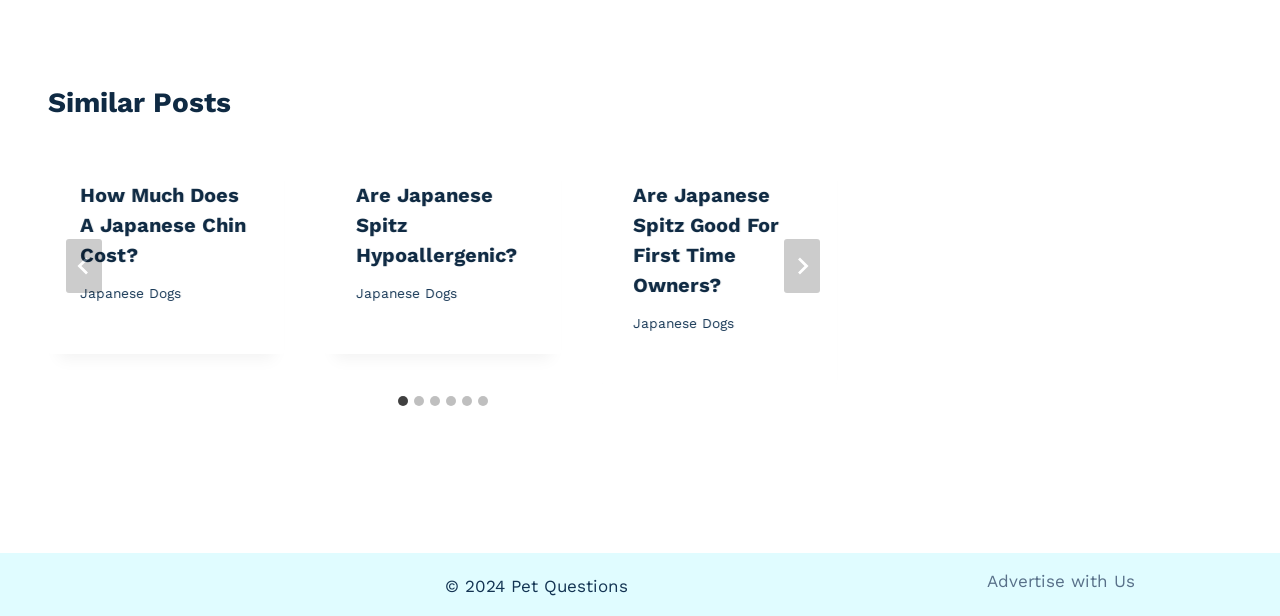How many slides are there in the post section?
Please look at the screenshot and answer in one word or a short phrase.

6